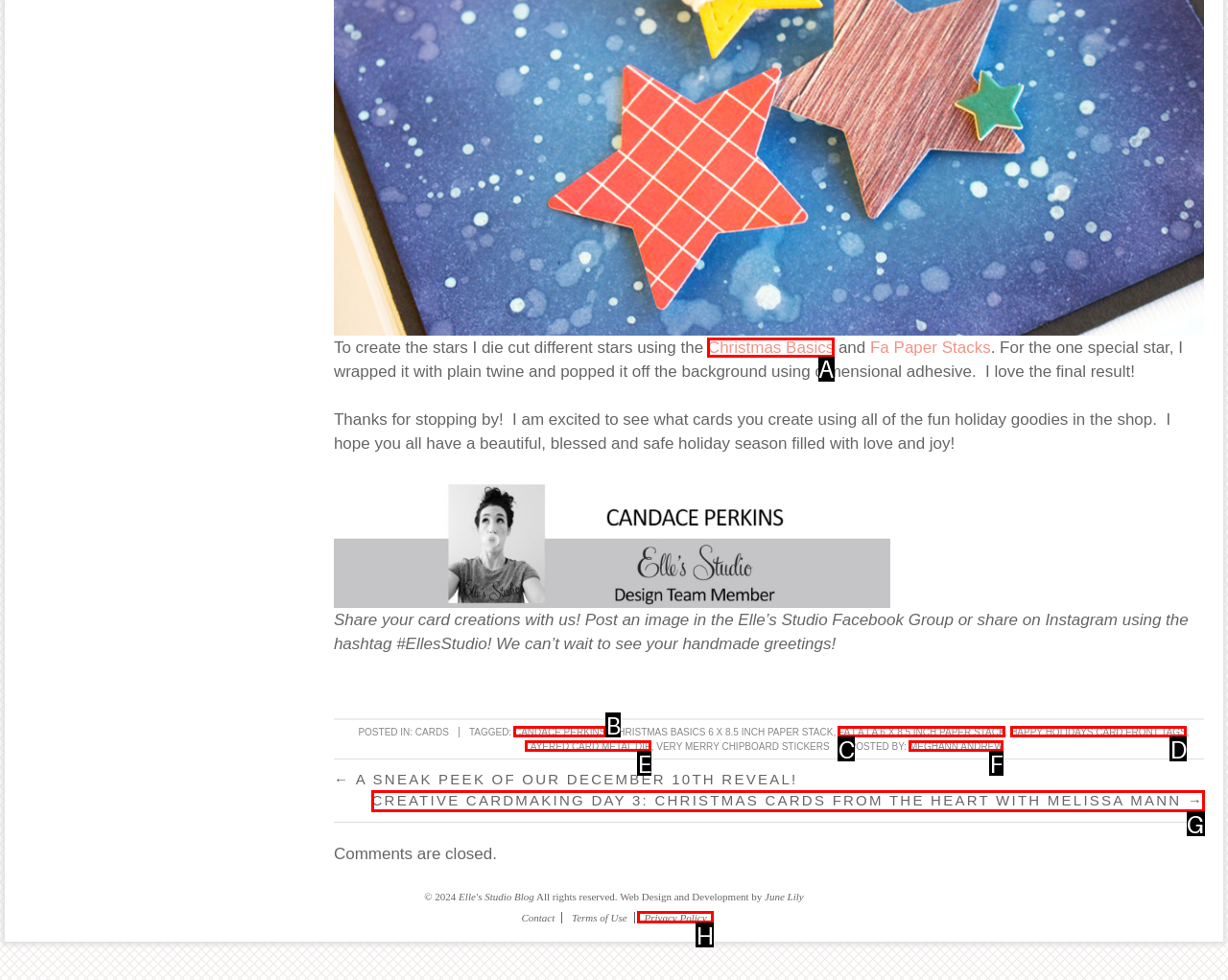Figure out which option to click to perform the following task: Click on the 'Christmas Basics' link
Provide the letter of the correct option in your response.

A